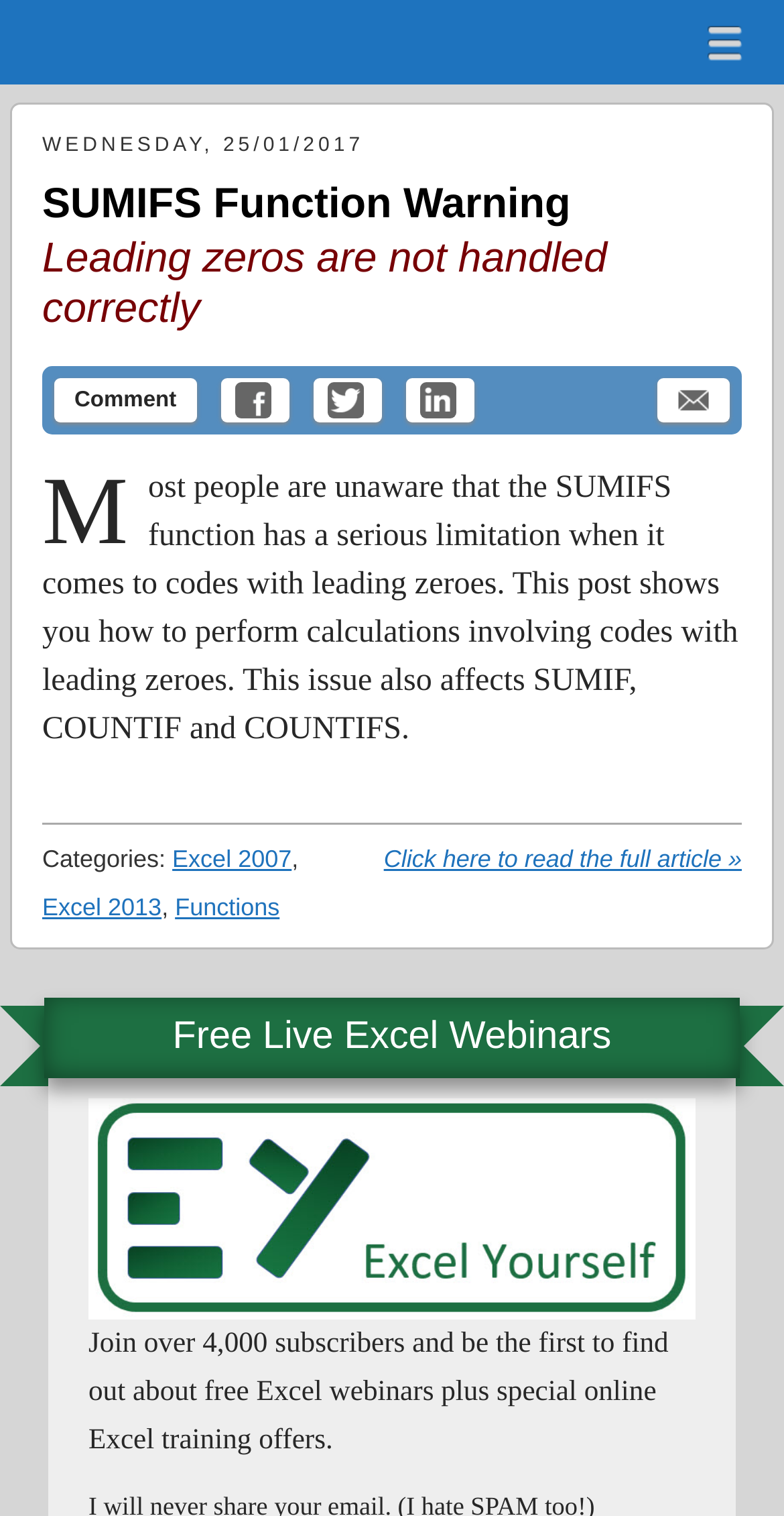Could you specify the bounding box coordinates for the clickable section to complete the following instruction: "Click on 'Skip to content'"?

[0.02, 0.008, 0.242, 0.045]